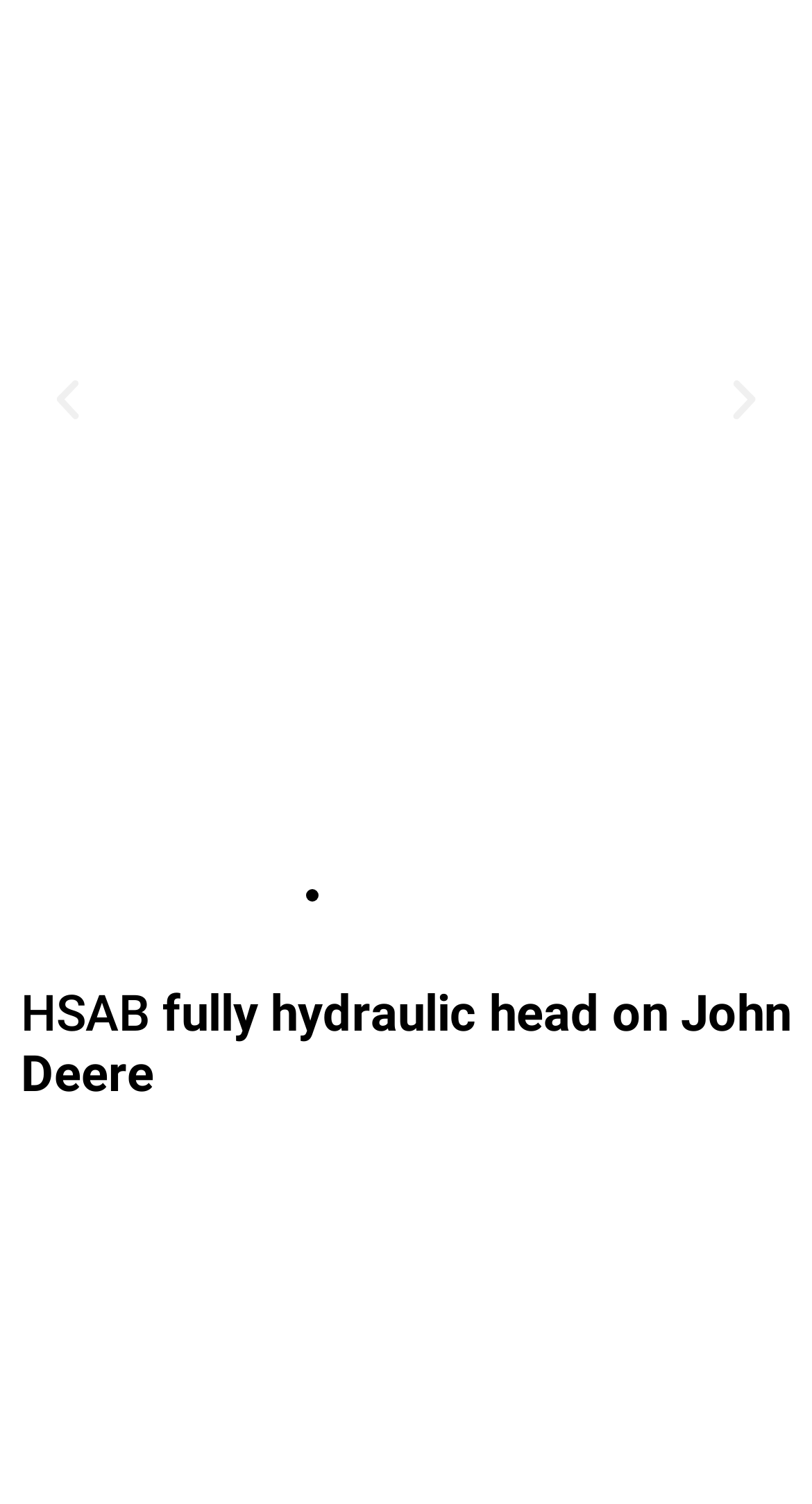Answer the question below using just one word or a short phrase: 
How many slides are there in total?

8